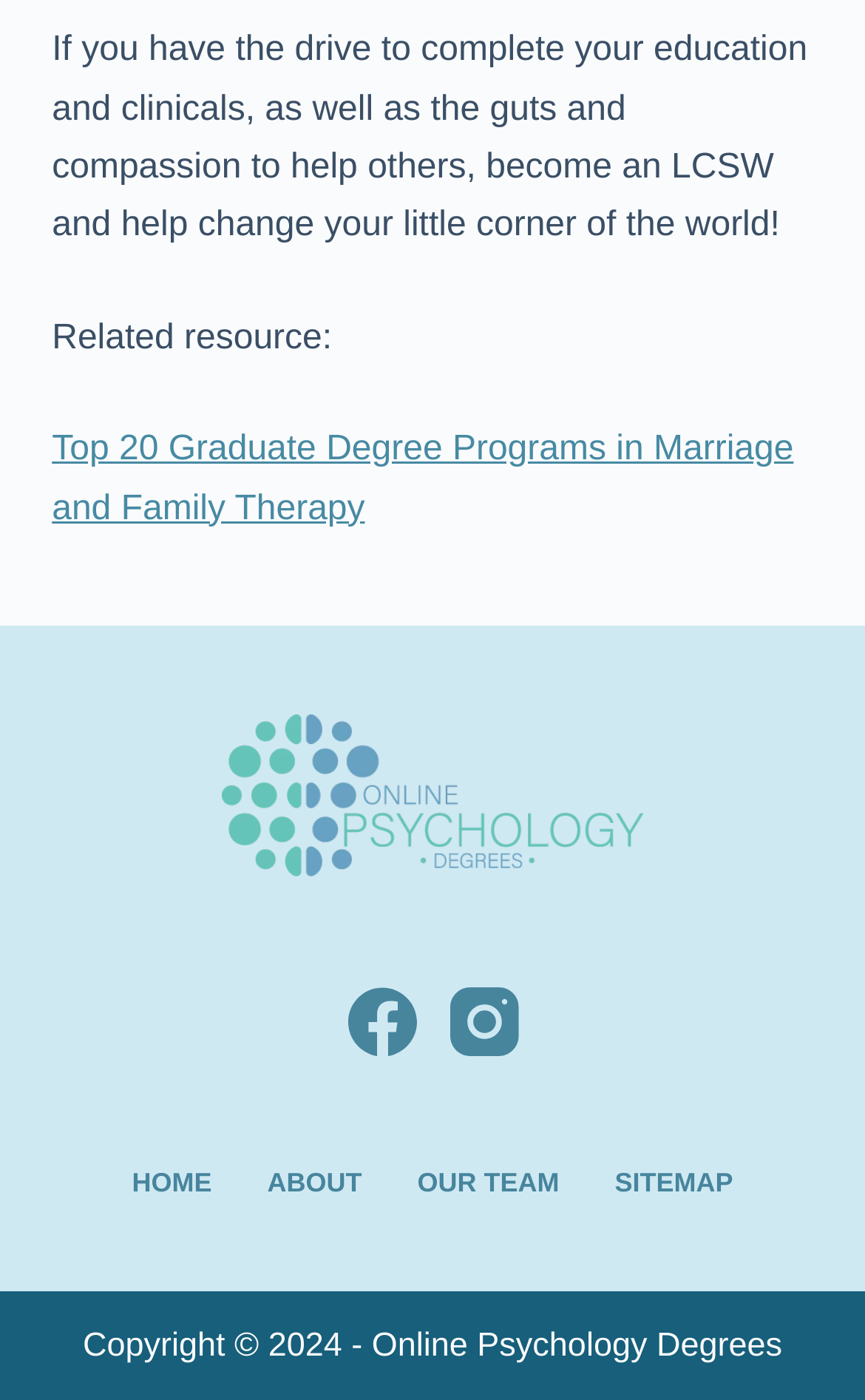Identify the bounding box coordinates of the area that should be clicked in order to complete the given instruction: "View the Online Psychology Degrees Logo". The bounding box coordinates should be four float numbers between 0 and 1, i.e., [left, top, right, bottom].

[0.257, 0.51, 0.743, 0.626]